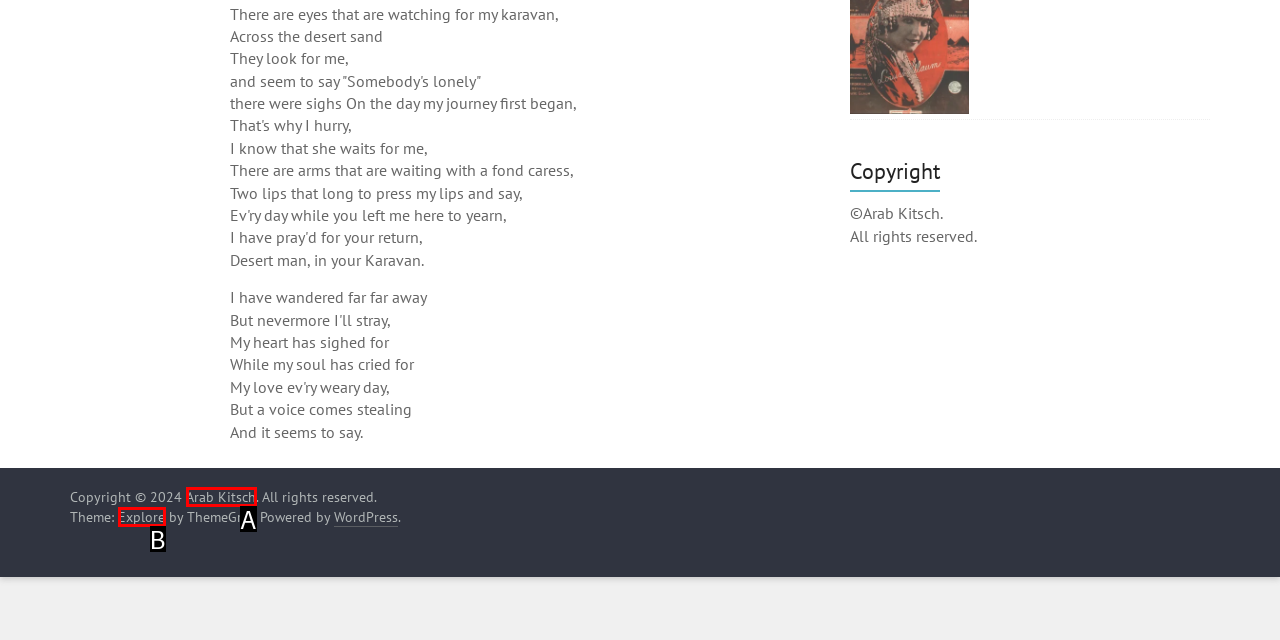Identify the UI element that corresponds to this description: Arab Kitsch
Respond with the letter of the correct option.

A